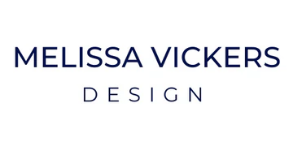Give a thorough and detailed caption for the image.

The image features the logo of "Melissa Vickers Design," elegantly presented in a modern and minimalist style. The logo prominently displays the name "MELISSA VICKERS" in bold, uppercase letters, followed by the word "DESIGN" in a slightly smaller font. This design choice reflects a professional aesthetic, embodying the creativity and sophistication associated with interior design. The logo serves as a visual representation of the brand, which is linked to articles and discussions surrounding ethical and sustainable practices in interior design, showcasing Melissa Vickers’ commitment to these values in her work.